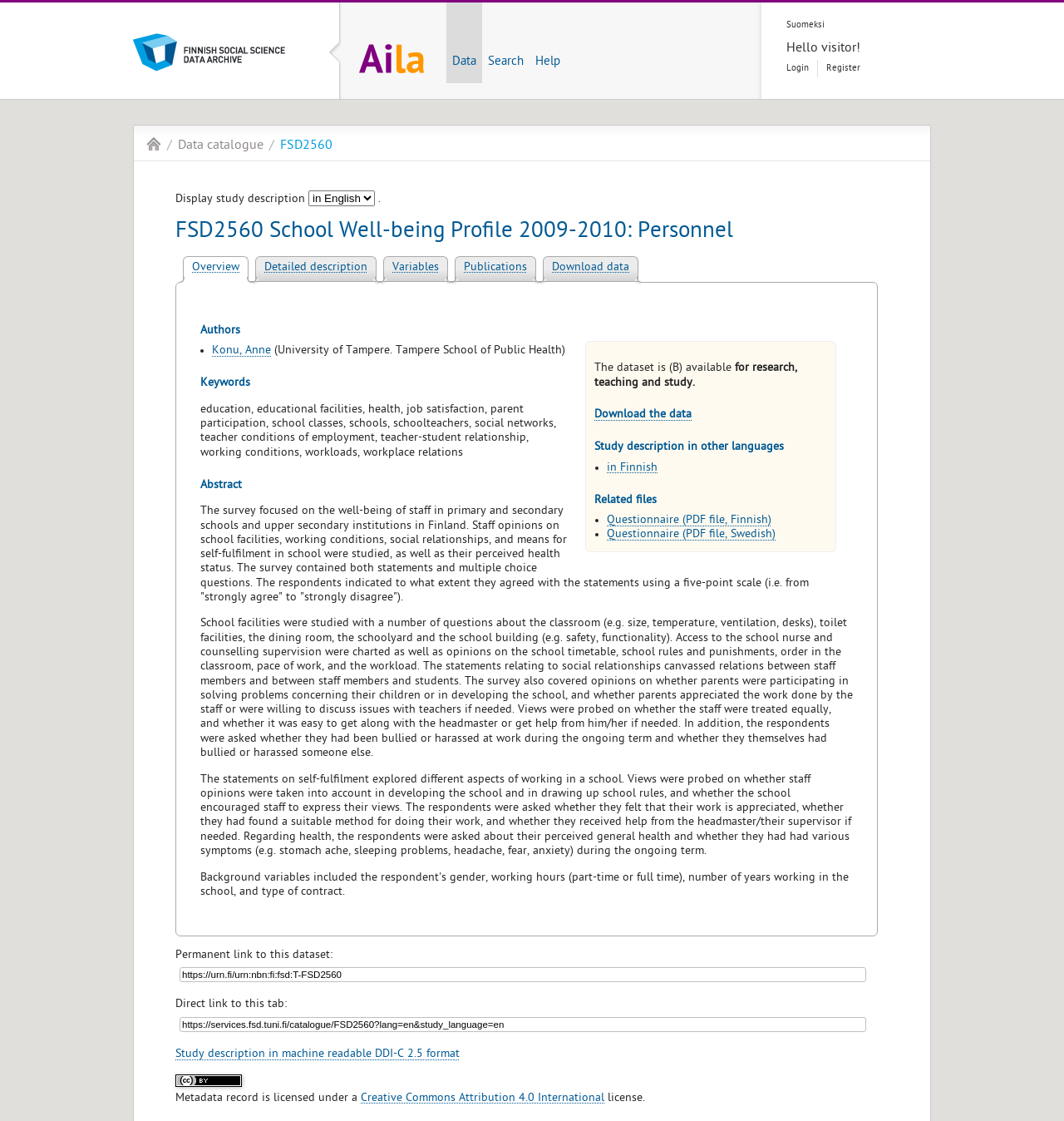Please specify the bounding box coordinates of the element that should be clicked to execute the given instruction: 'Click on the 'Data' link'. Ensure the coordinates are four float numbers between 0 and 1, expressed as [left, top, right, bottom].

[0.42, 0.002, 0.453, 0.074]